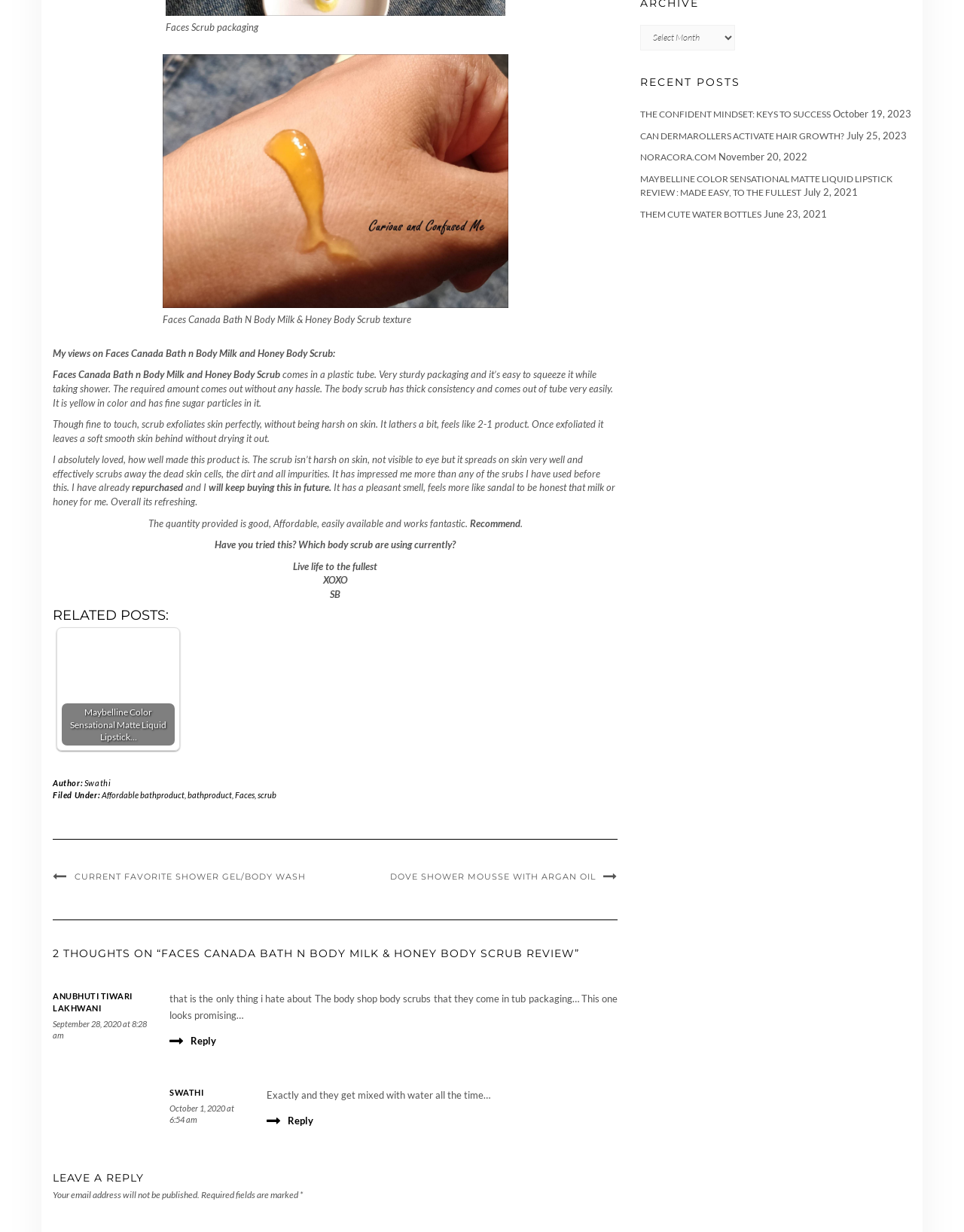Using the information in the image, give a detailed answer to the following question: What is the texture of the body scrub?

The texture of the body scrub is described as 'thick' in the paragraph where the author is describing the product. This information is provided to give an idea of the consistency of the scrub.